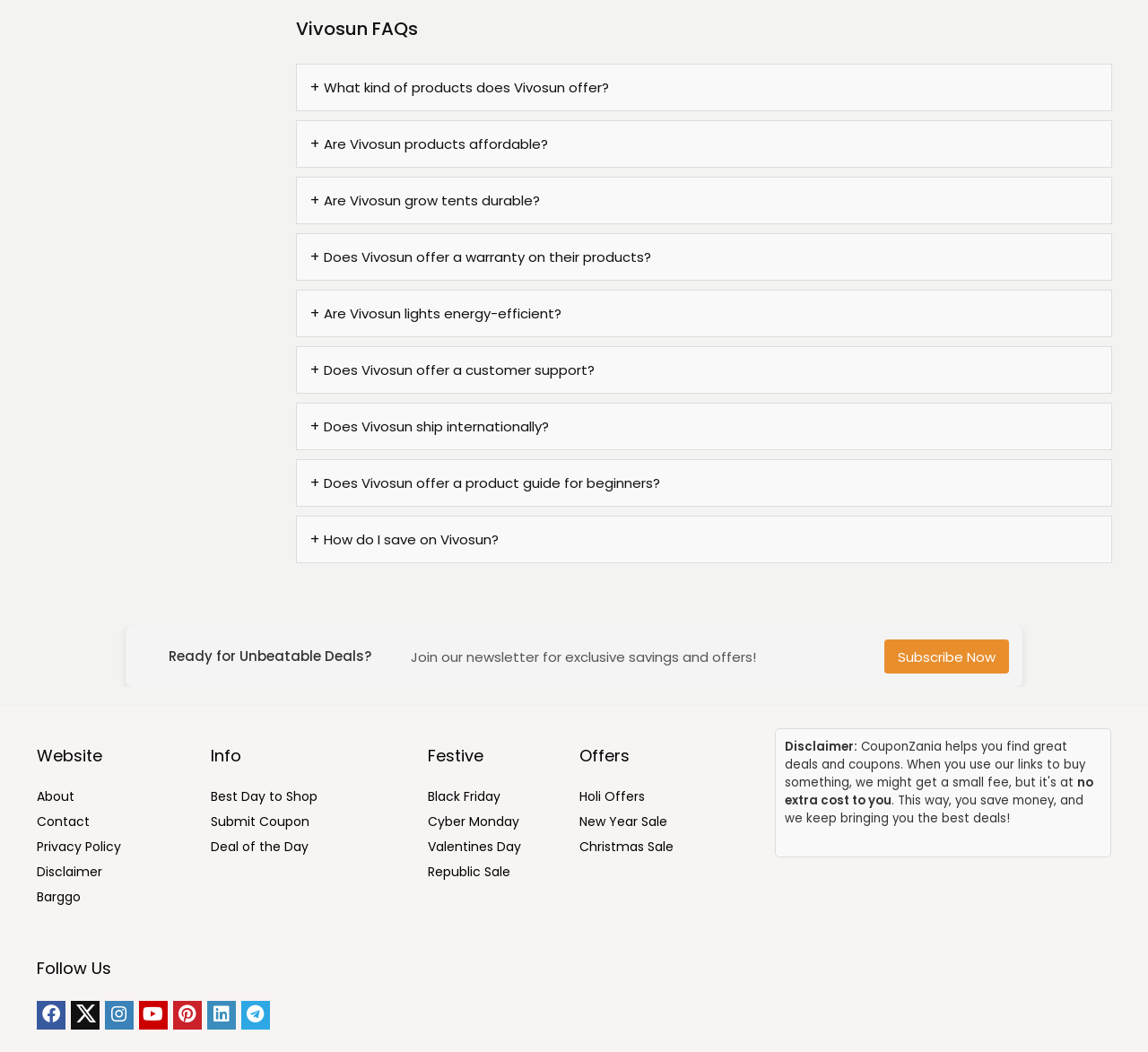Pinpoint the bounding box coordinates of the clickable area needed to execute the instruction: "Get deals on Black Friday". The coordinates should be specified as four float numbers between 0 and 1, i.e., [left, top, right, bottom].

[0.373, 0.749, 0.436, 0.766]